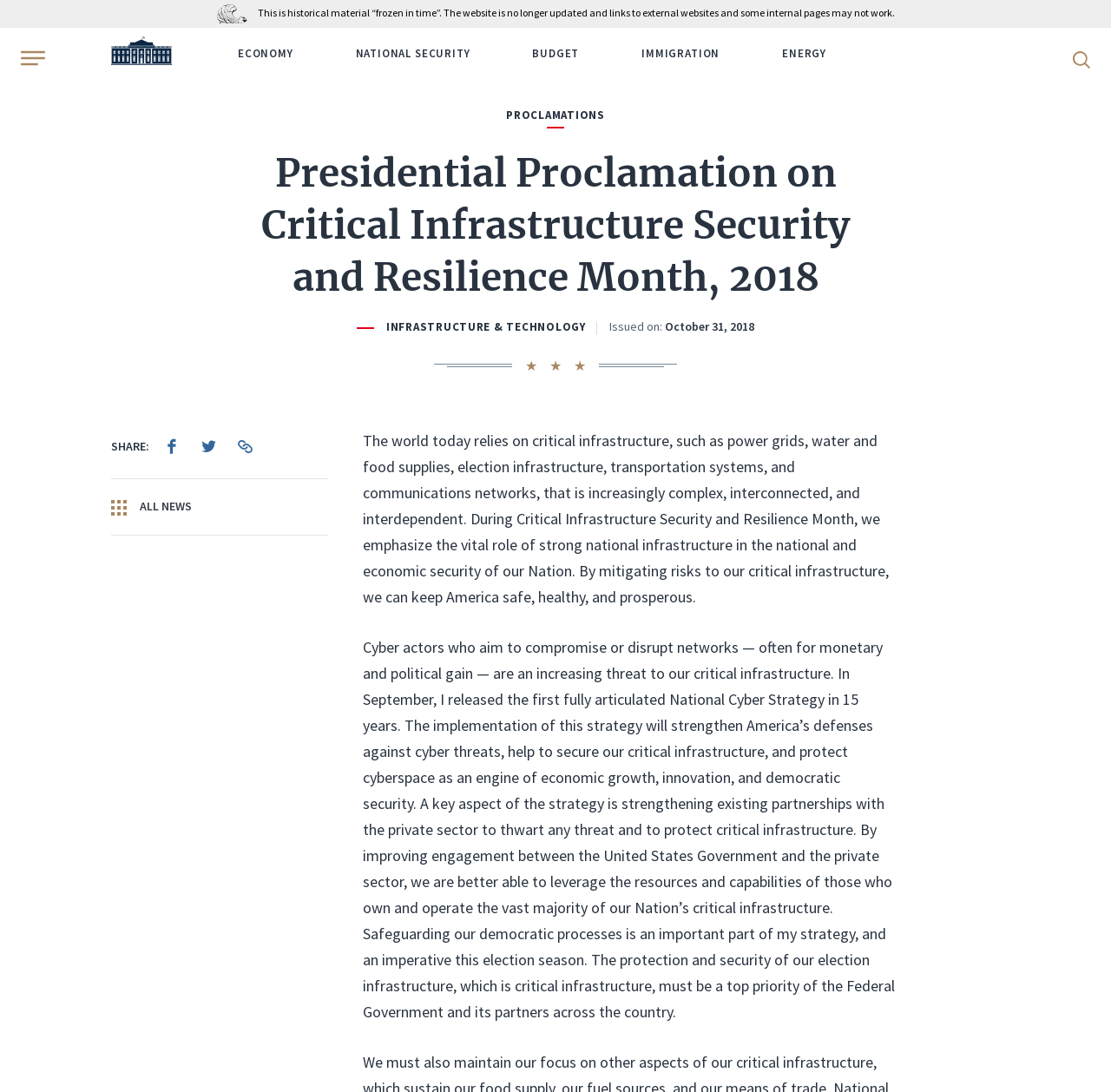Provide the bounding box coordinates of the UI element that matches the description: "Copy URL to your clipboard".

[0.208, 0.397, 0.233, 0.421]